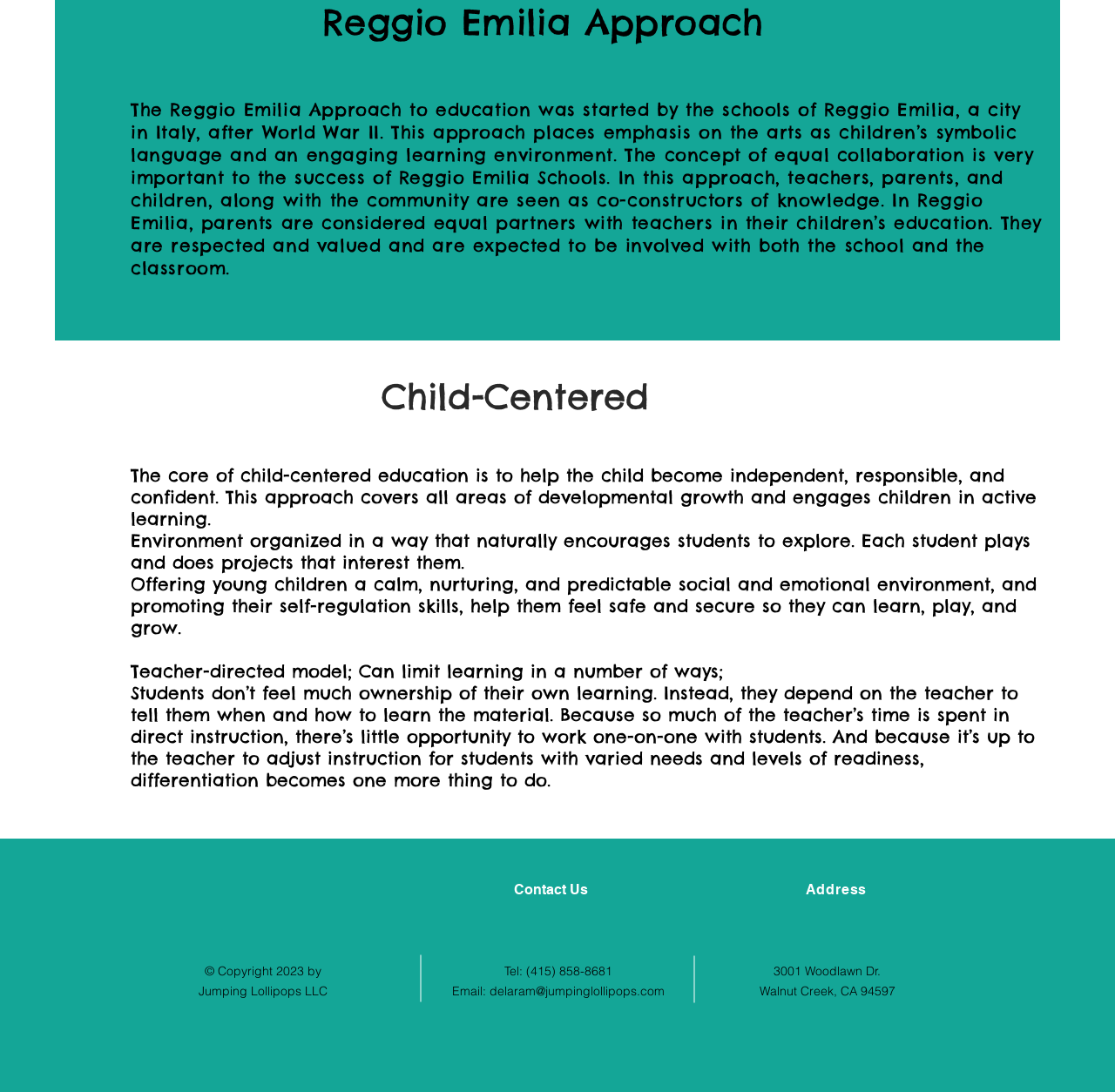Please analyze the image and provide a thorough answer to the question:
What is the role of parents in Reggio Emilia Schools?

The question asks about the role of parents in Reggio Emilia Schools. According to the webpage, 'In Reggio Emilia, parents are considered equal partners with teachers in their children’s education.' Therefore, the answer is equal partners.